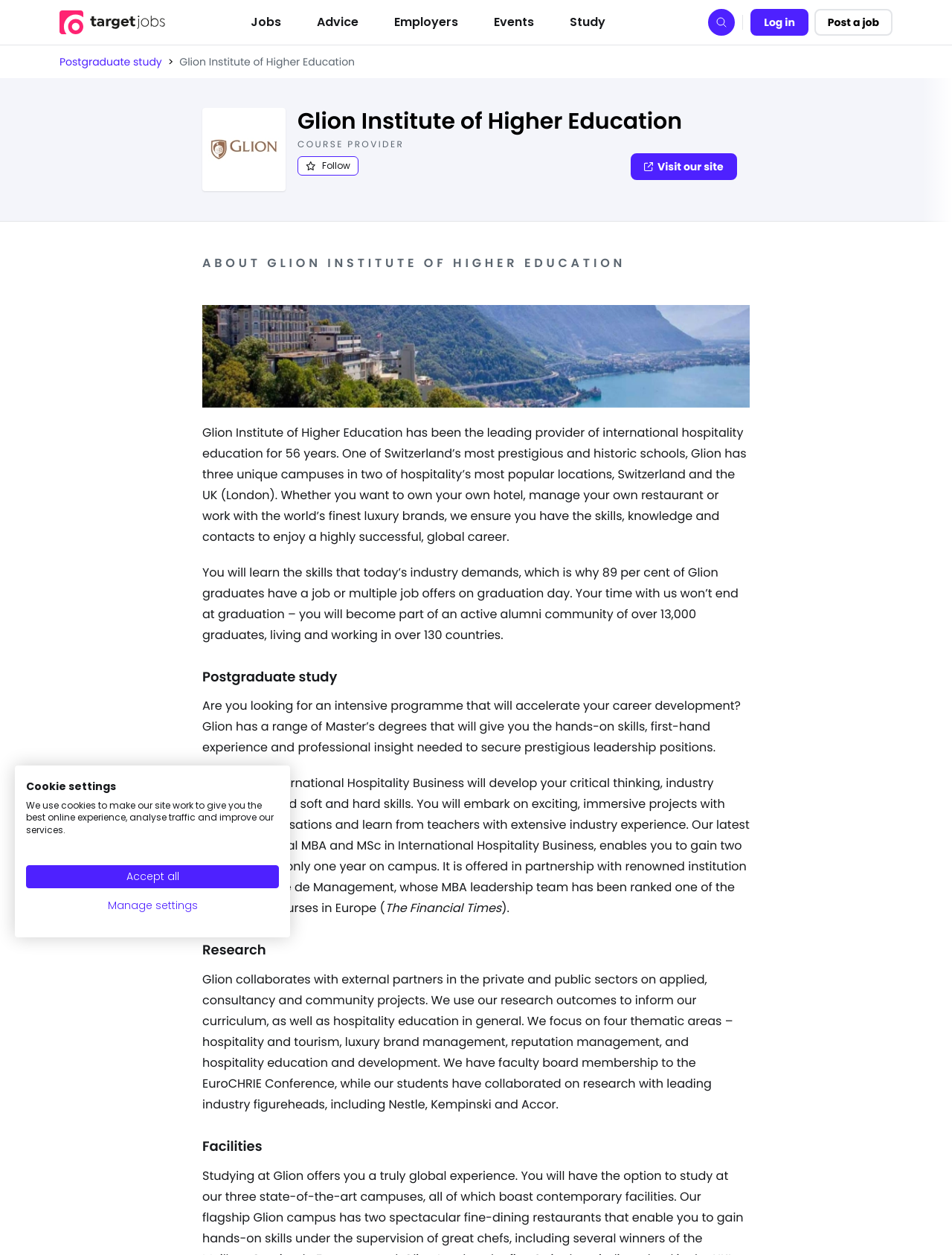Provide the bounding box coordinates of the HTML element described by the text: "Post a job". The coordinates should be in the format [left, top, right, bottom] with values between 0 and 1.

[0.855, 0.007, 0.938, 0.028]